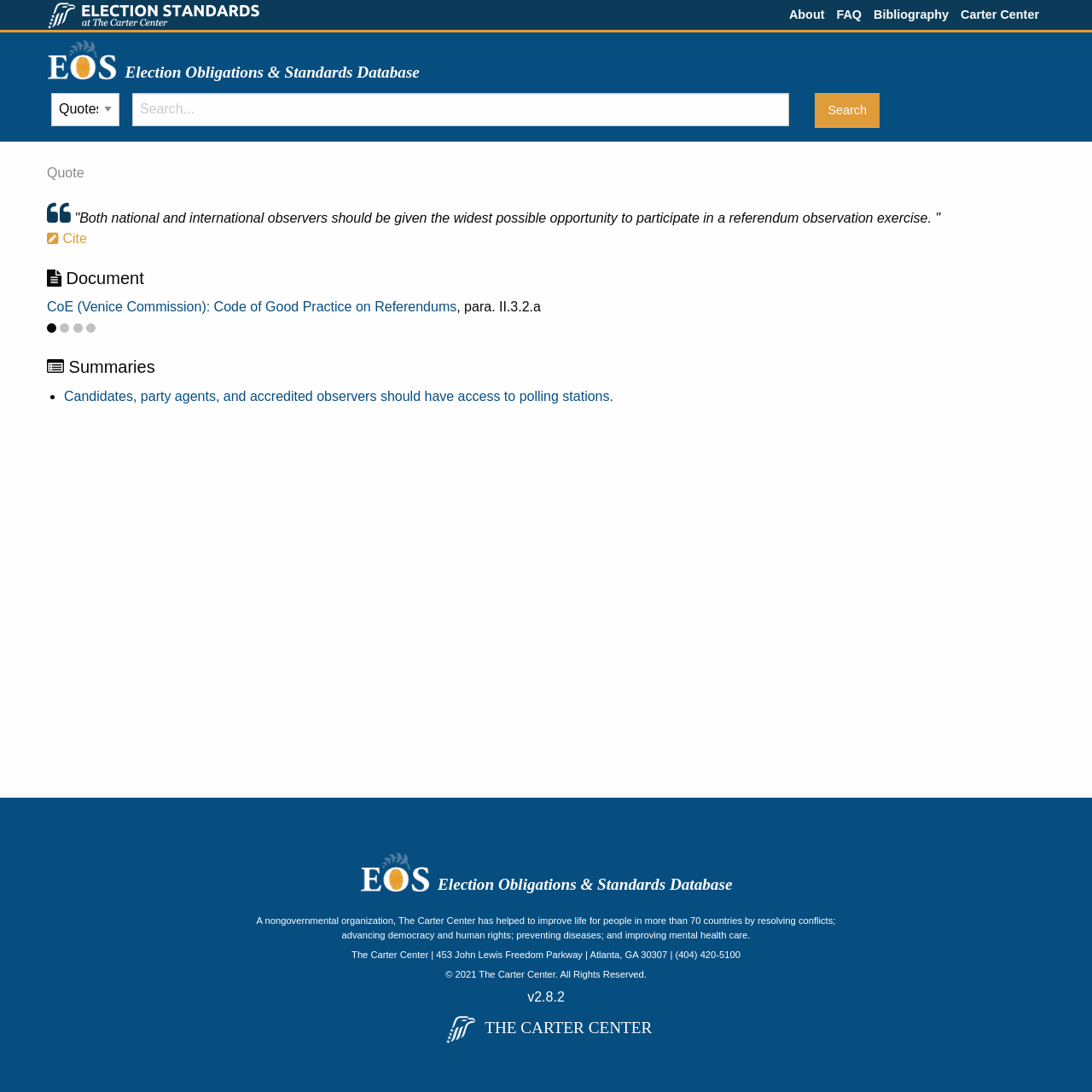Locate the bounding box coordinates of the region to be clicked to comply with the following instruction: "Read the quote about referendum observation". The coordinates must be four float numbers between 0 and 1, in the form [left, top, right, bottom].

[0.065, 0.193, 0.861, 0.206]